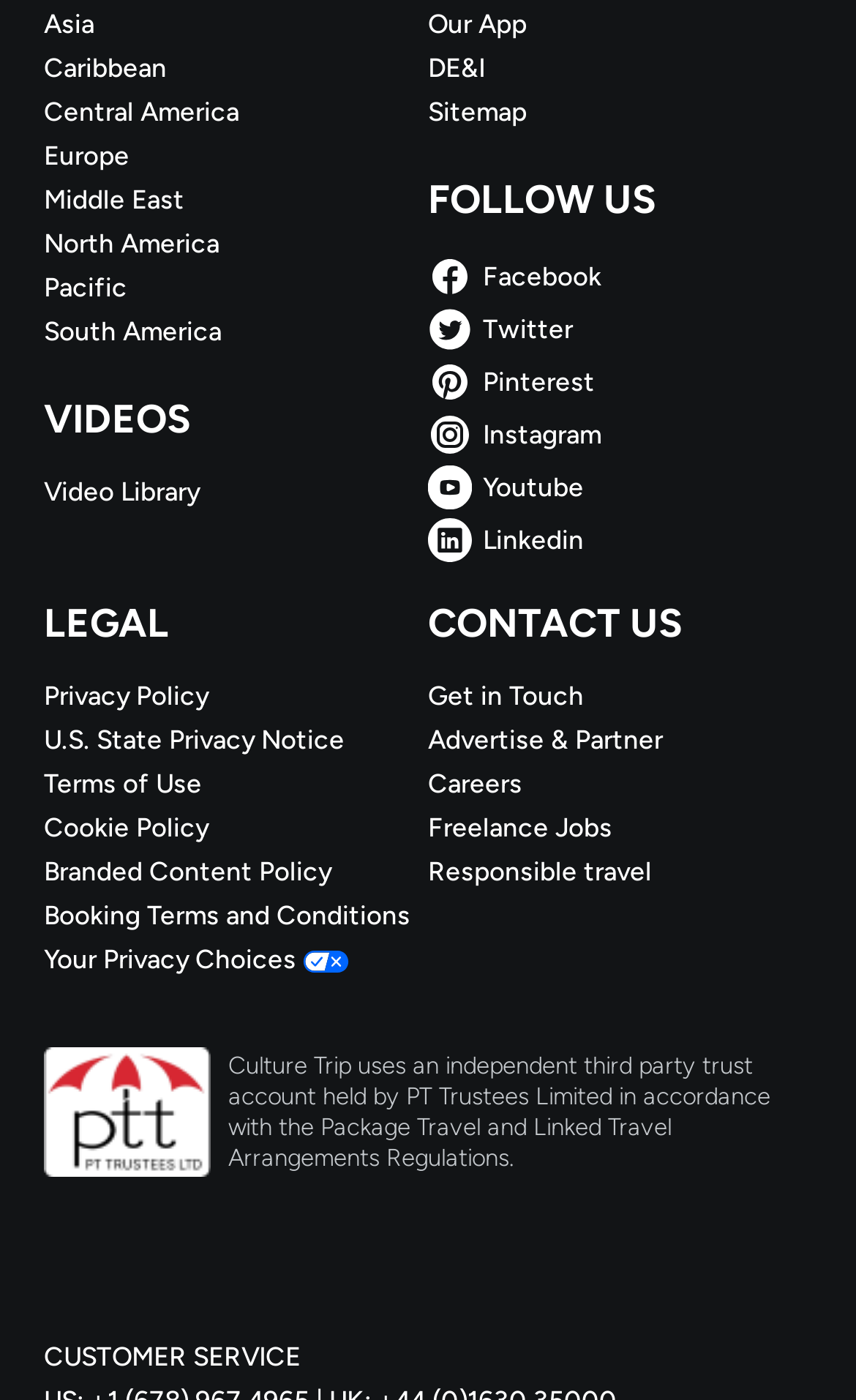Determine the bounding box coordinates of the clickable region to carry out the instruction: "Contact Us".

None